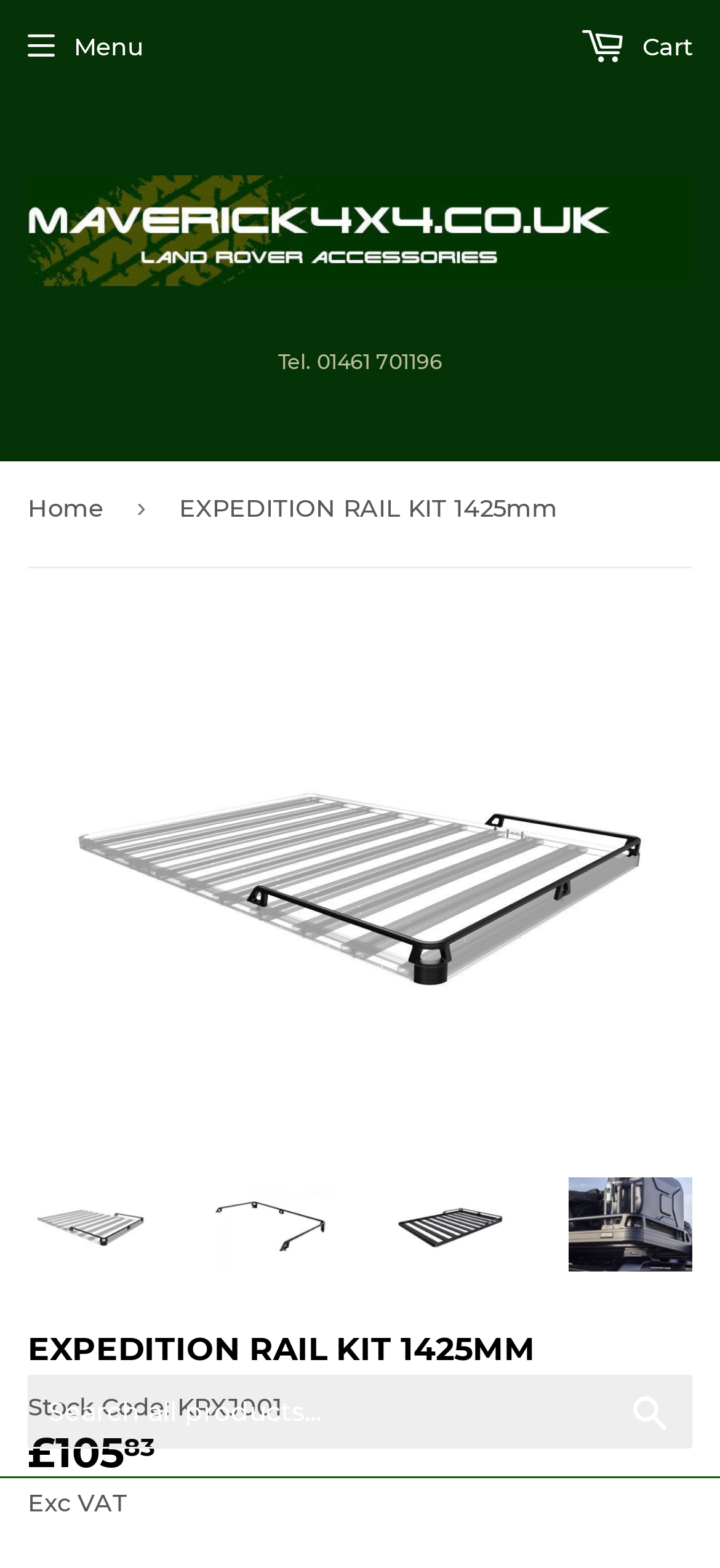Identify and provide the text content of the webpage's primary headline.

EXPEDITION RAIL KIT 1425MM